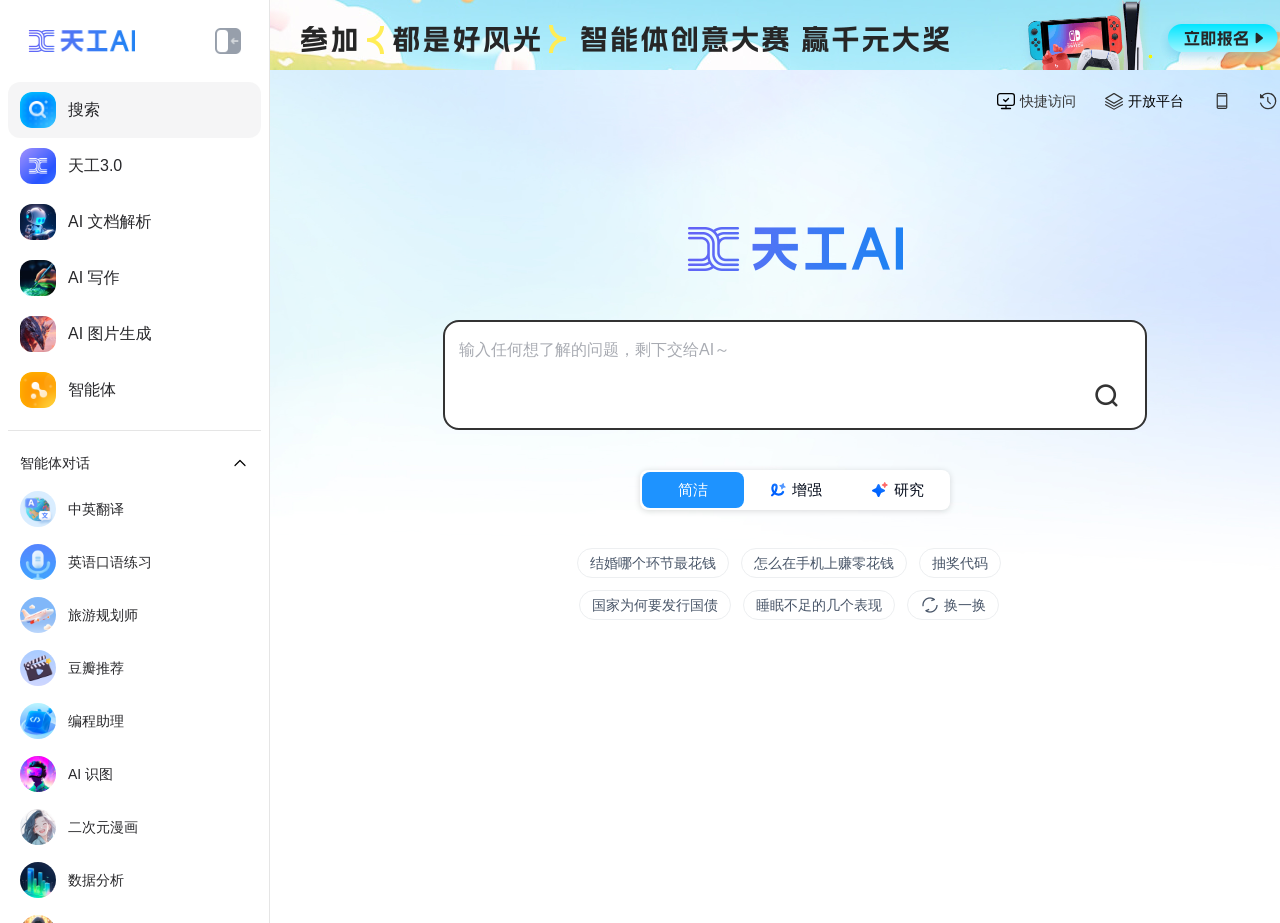Please reply to the following question using a single word or phrase: 
How can users change the examples of tasks shown on the webpage?

Click '换一换'